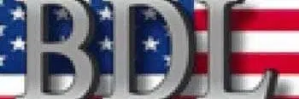Offer an in-depth description of the image shown.

The image features the letters "BDL" prominently displayed against a background that includes the American flag. The flag's design showcases a field of blue with white stars representing the states, complemented by red and white stripes. This visual combination suggests a patriotic theme, often associated with legal or immigration services. "BDL" likely signifies an entity related to immigration law, possibly representing the initials of a law firm or attorney specializing in immigration matters, emphasizing their commitment to assisting clients within the framework of U.S. immigration law.